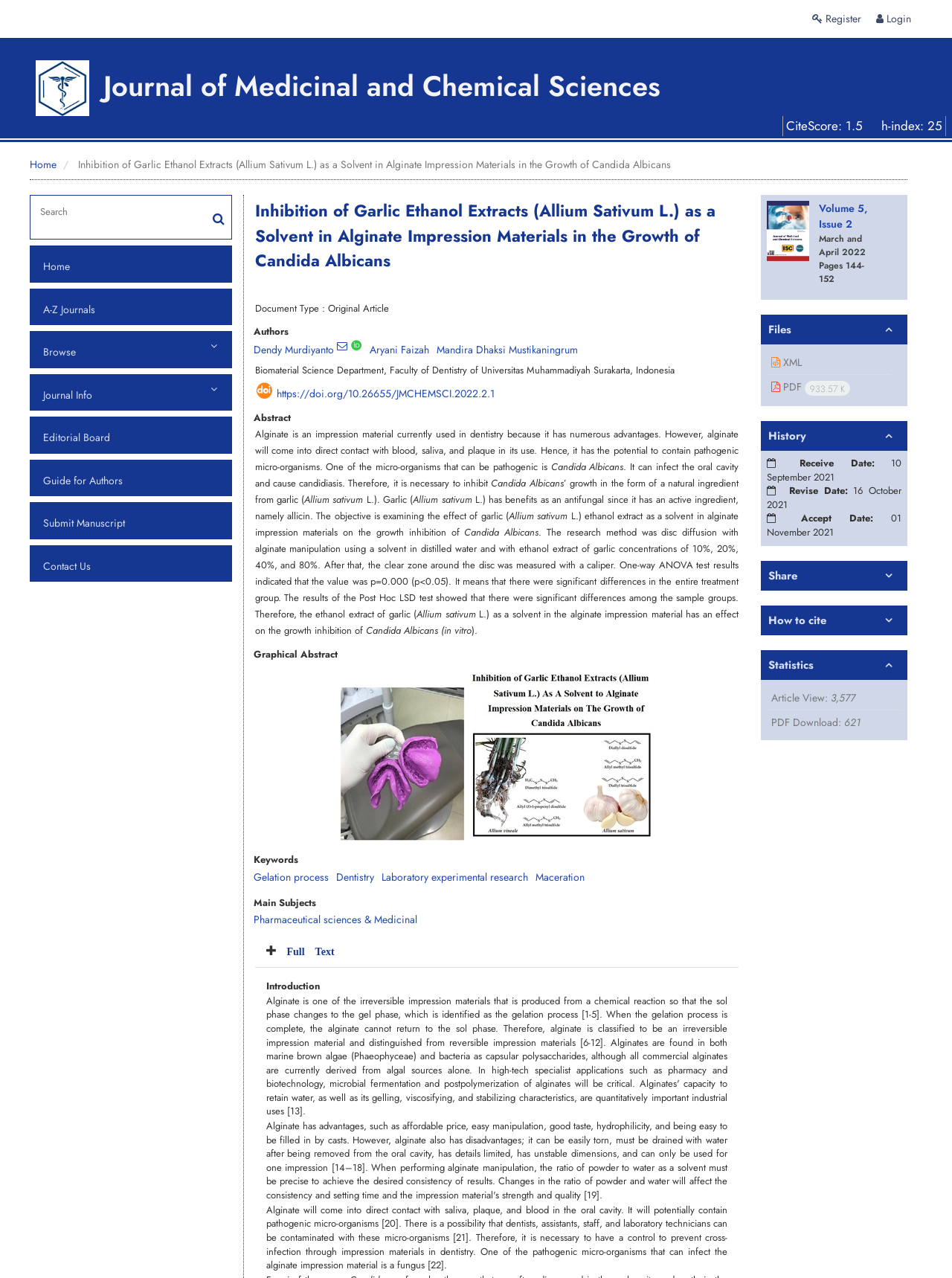Provide a one-word or brief phrase answer to the question:
What is the document type of the article?

Original Article